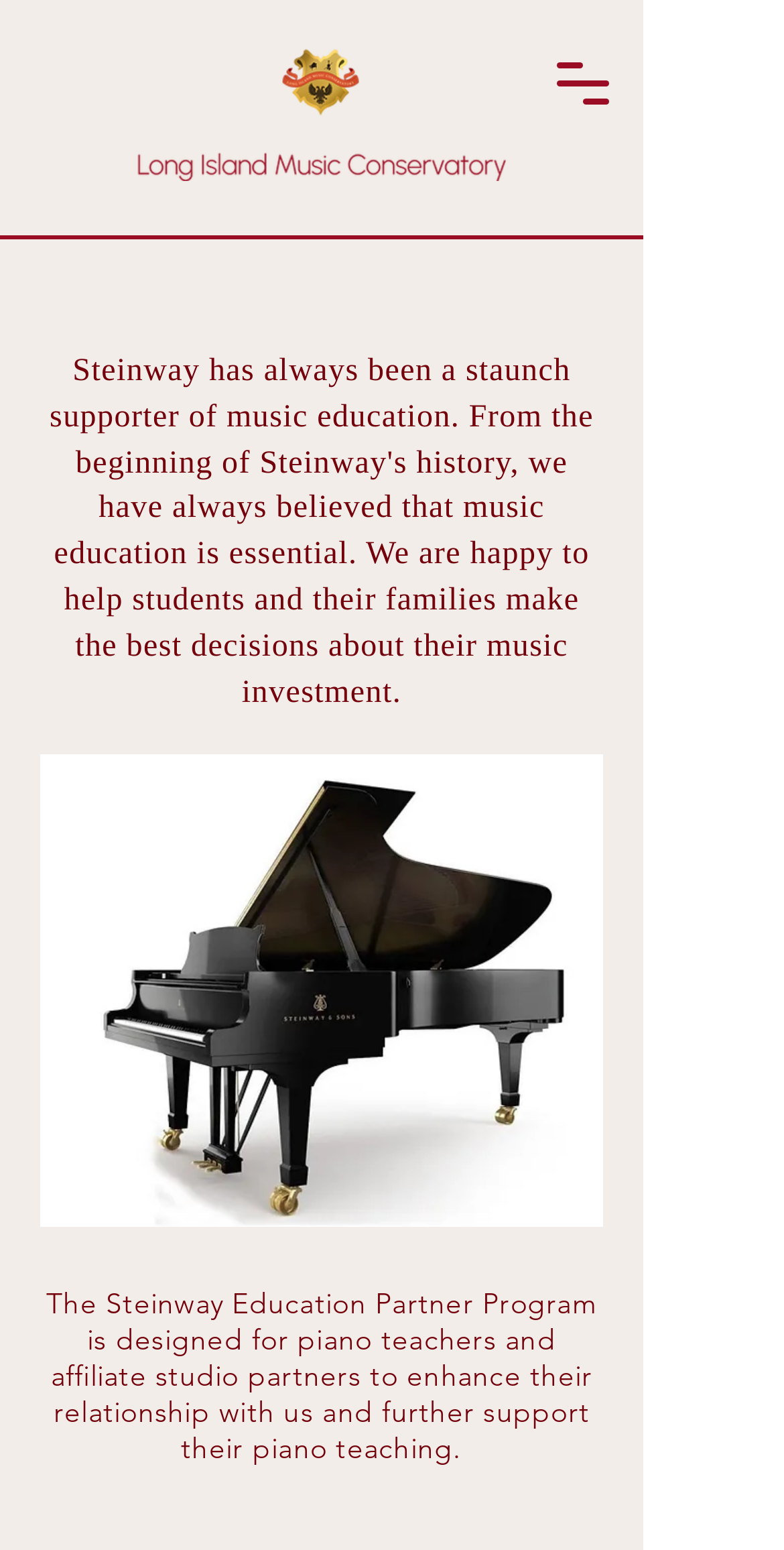Answer the following query with a single word or phrase:
How many images are on the page?

4